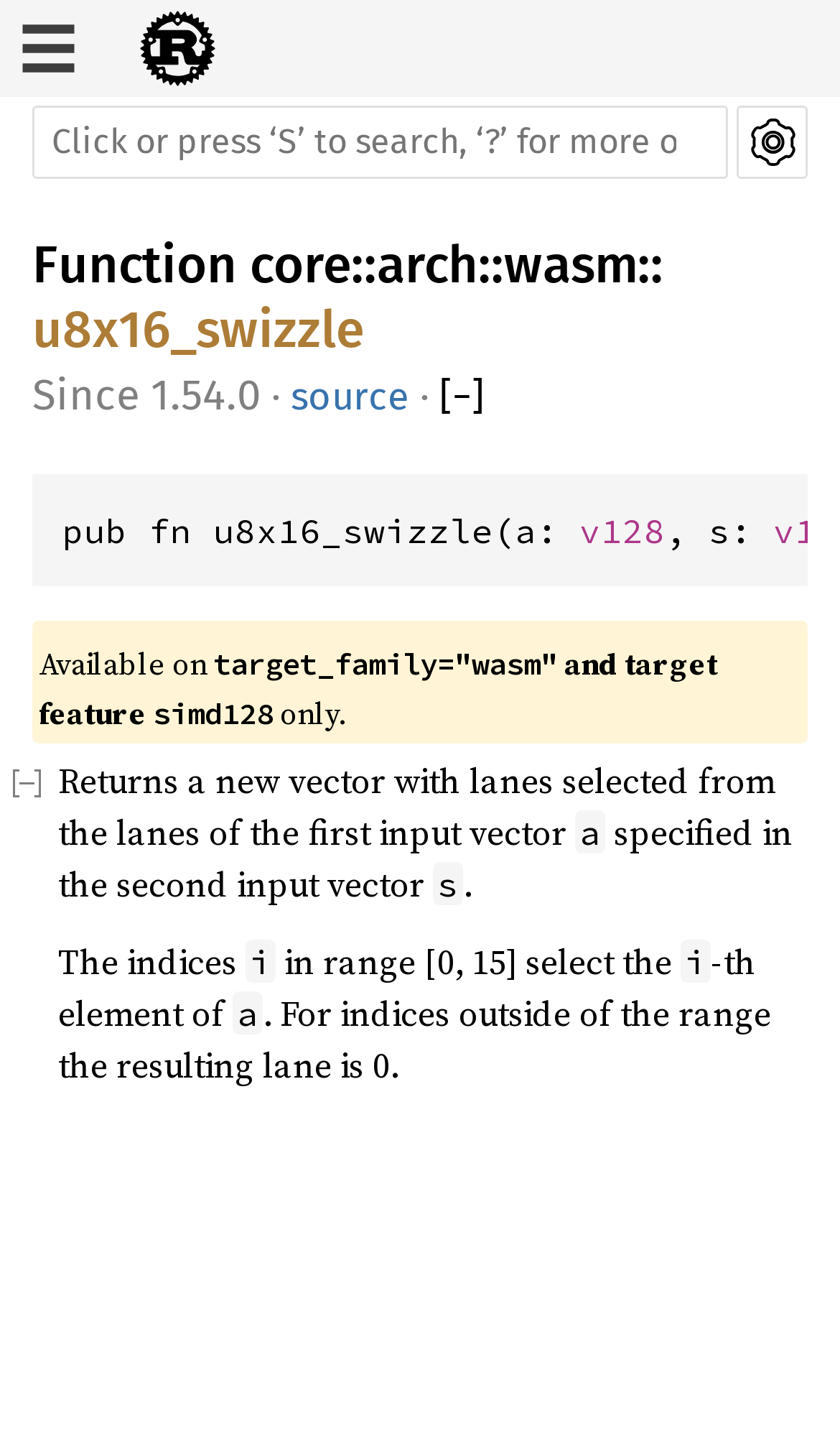Find the bounding box coordinates of the element to click in order to complete the given instruction: "View the source code."

[0.346, 0.261, 0.487, 0.294]